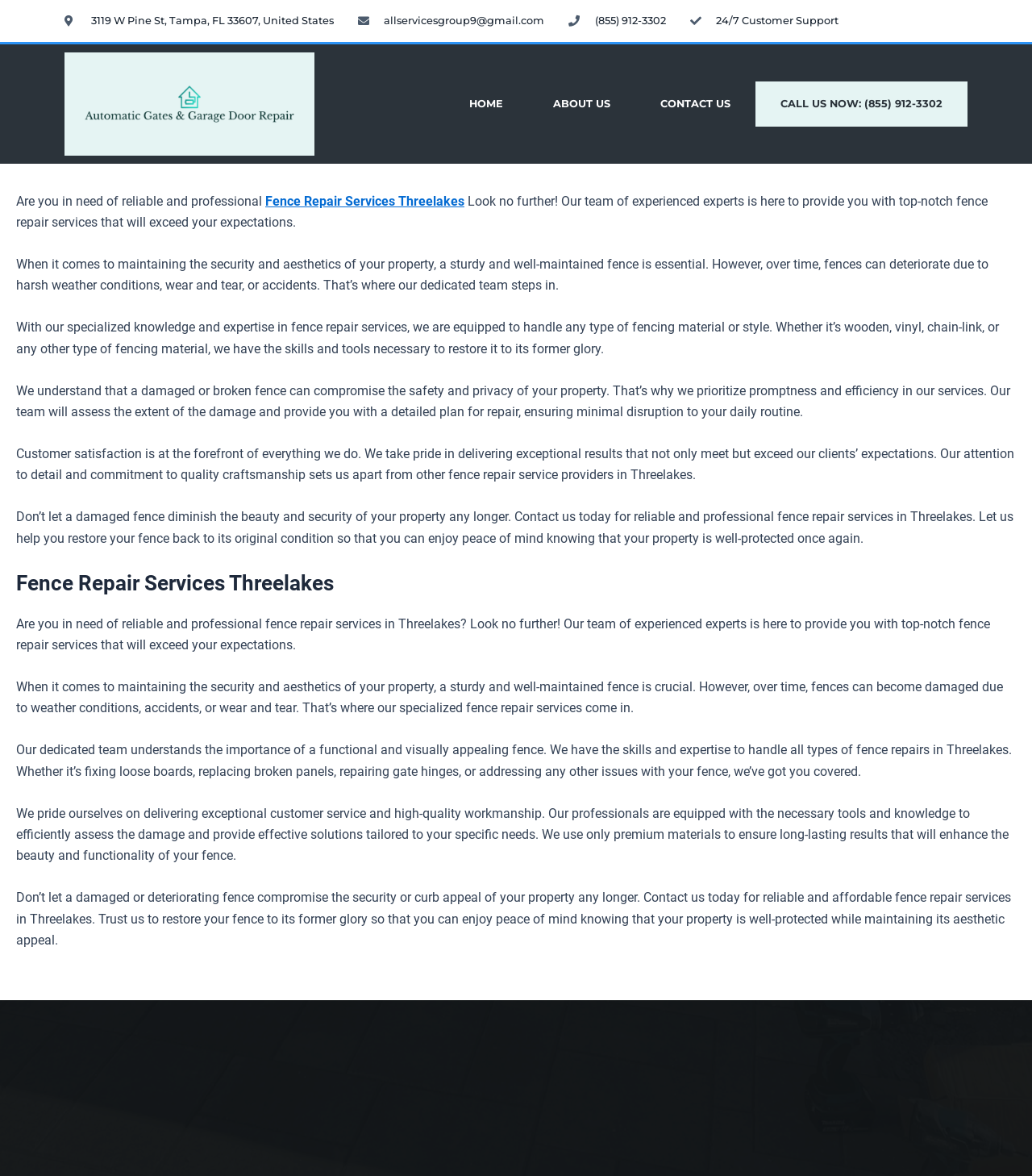Provide the bounding box coordinates of the UI element this sentence describes: "Call Us Now: (855) 912-3302".

[0.732, 0.069, 0.937, 0.108]